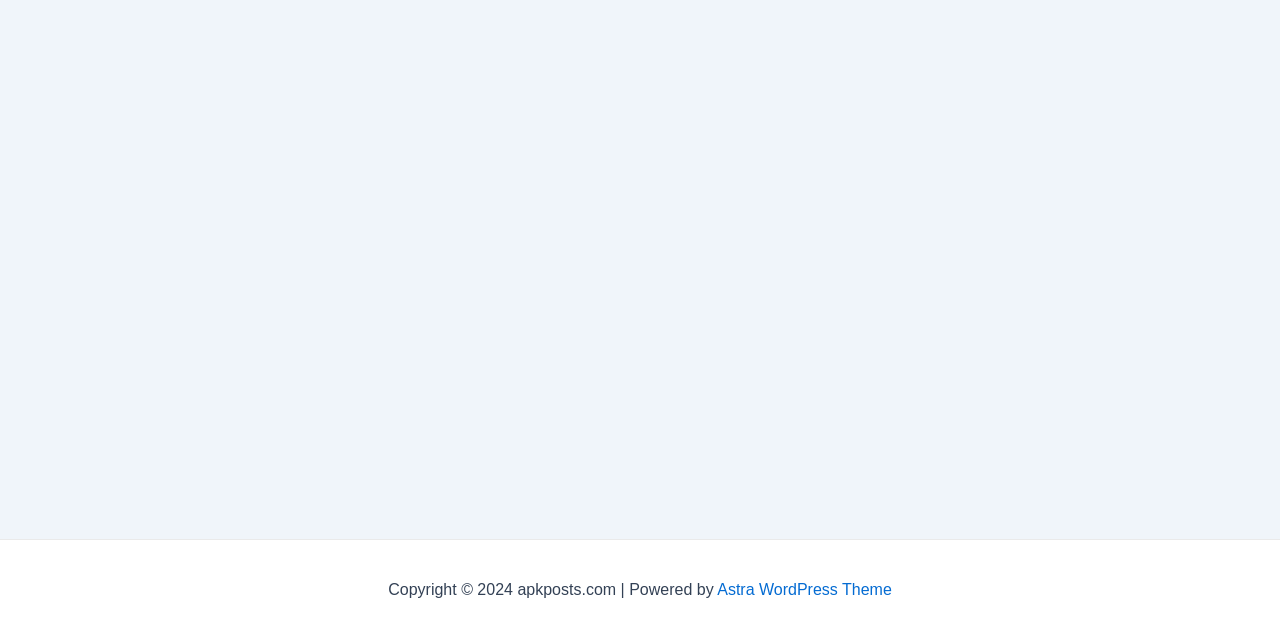From the element description: "Astra WordPress Theme", extract the bounding box coordinates of the UI element. The coordinates should be expressed as four float numbers between 0 and 1, in the order [left, top, right, bottom].

[0.56, 0.907, 0.697, 0.934]